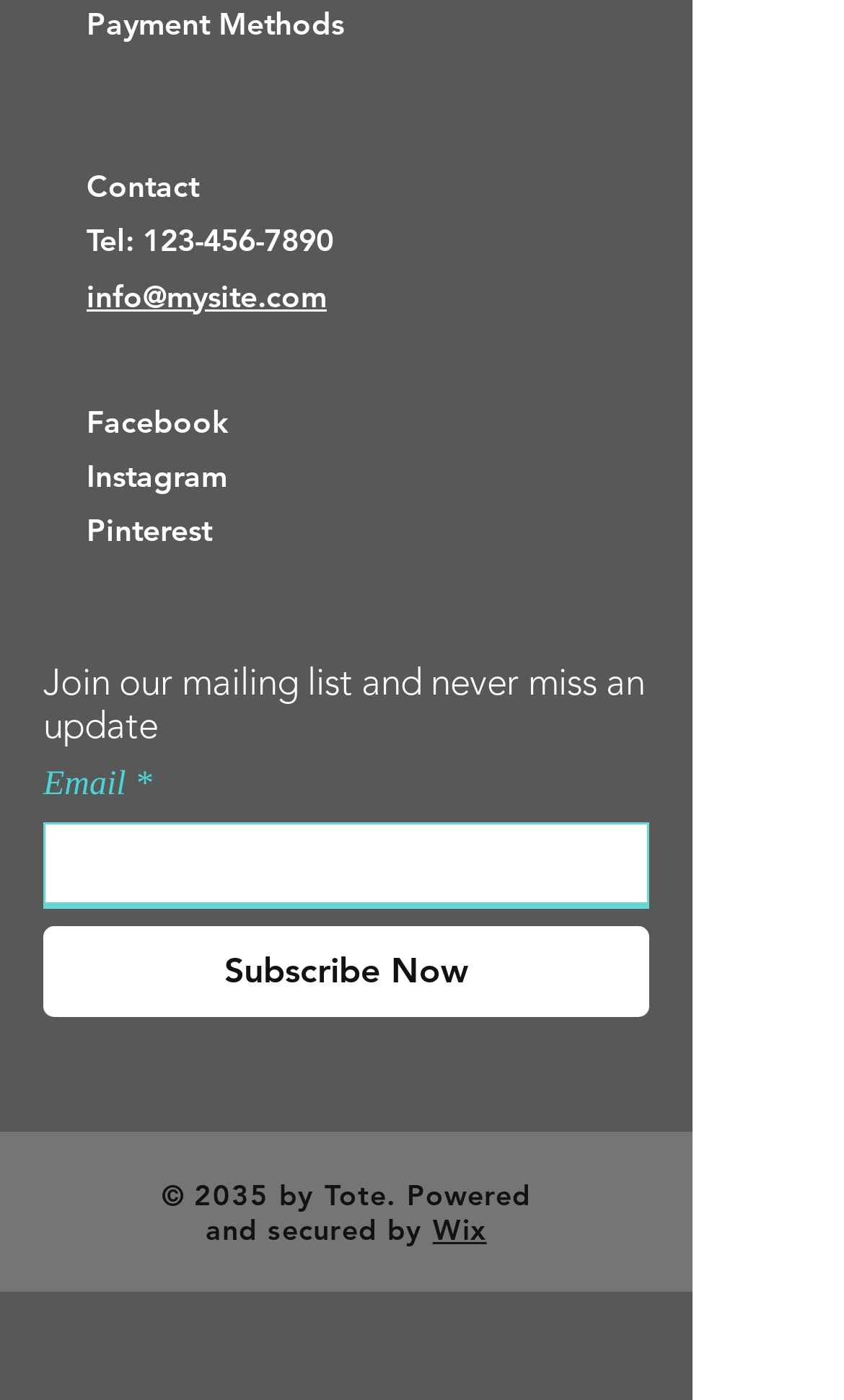Kindly determine the bounding box coordinates for the area that needs to be clicked to execute this instruction: "skip to content".

None